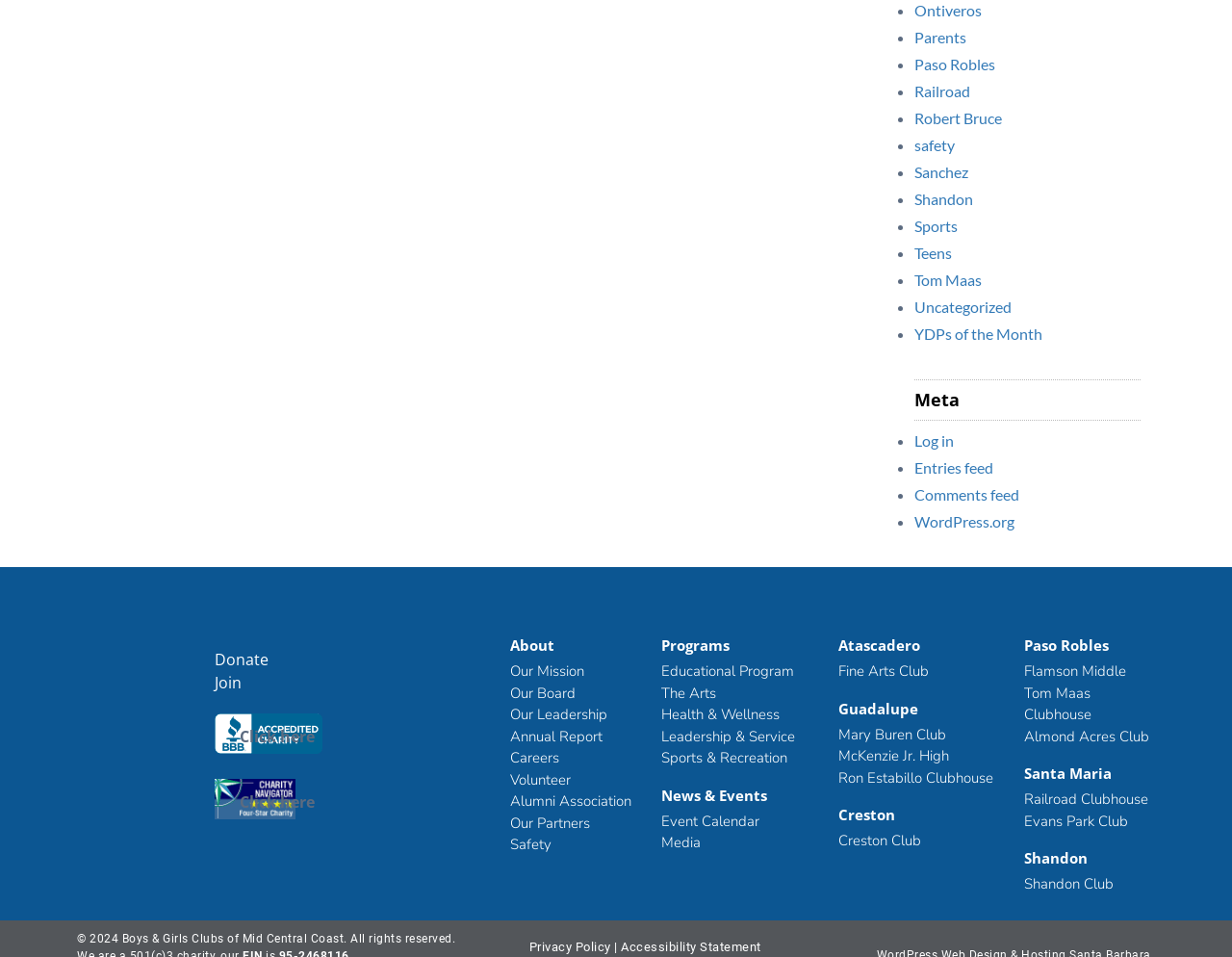Highlight the bounding box coordinates of the region I should click on to meet the following instruction: "Click on the 'Paso Robles' link".

[0.742, 0.057, 0.808, 0.076]